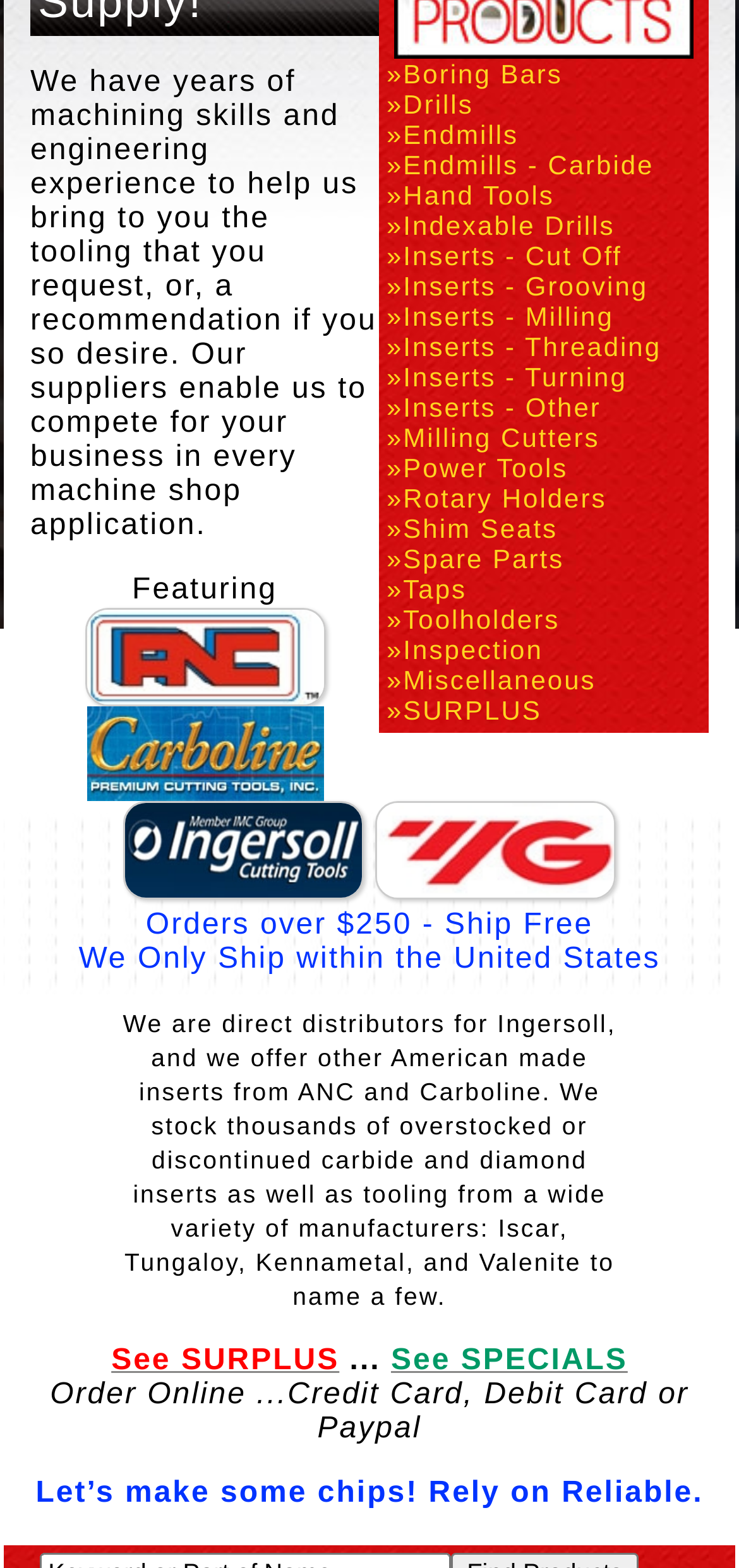Find the coordinates for the bounding box of the element with this description: "»Hand Tools".

[0.523, 0.115, 0.75, 0.135]